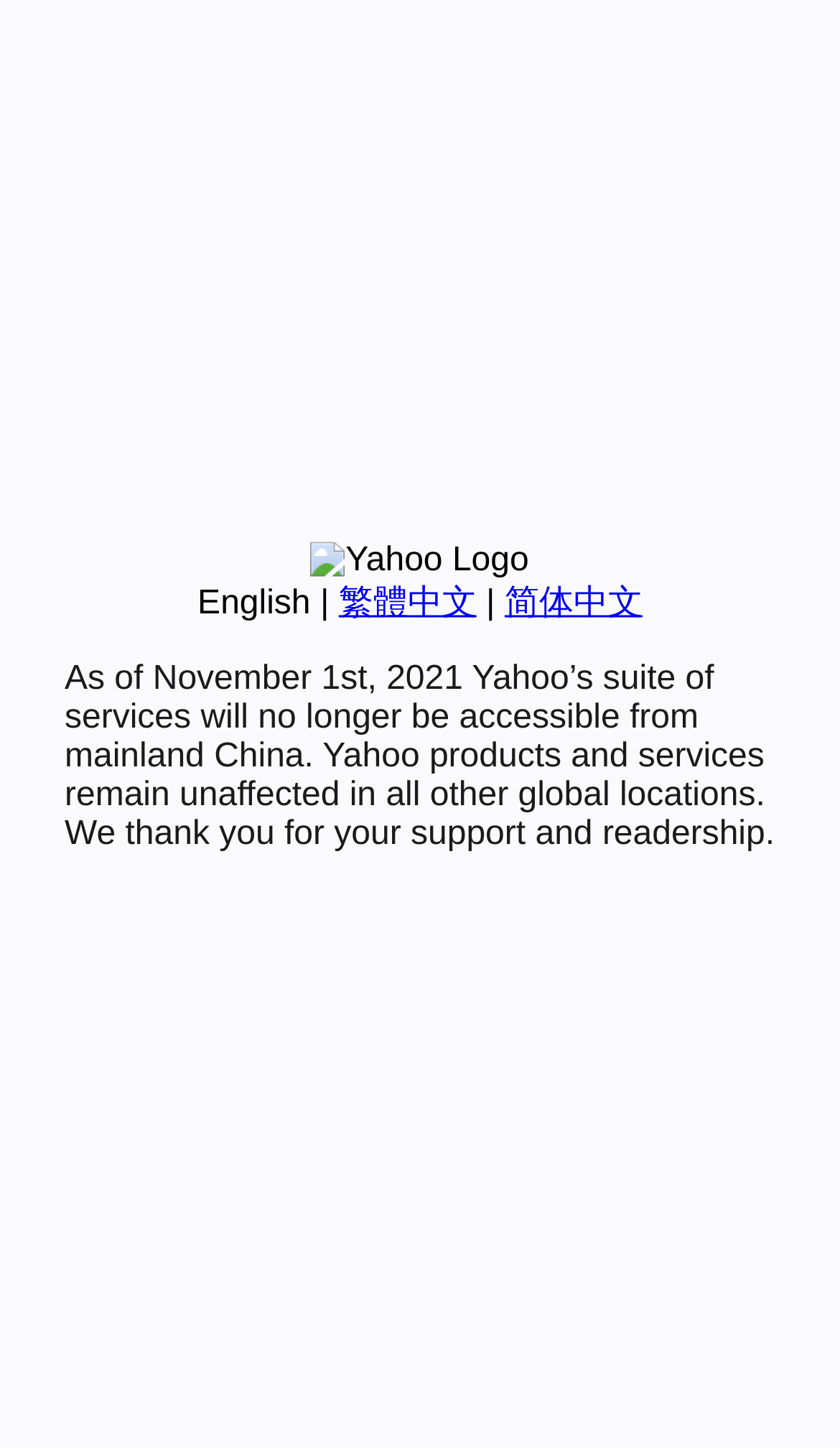Using the description "English", predict the bounding box of the relevant HTML element.

[0.235, 0.404, 0.37, 0.429]